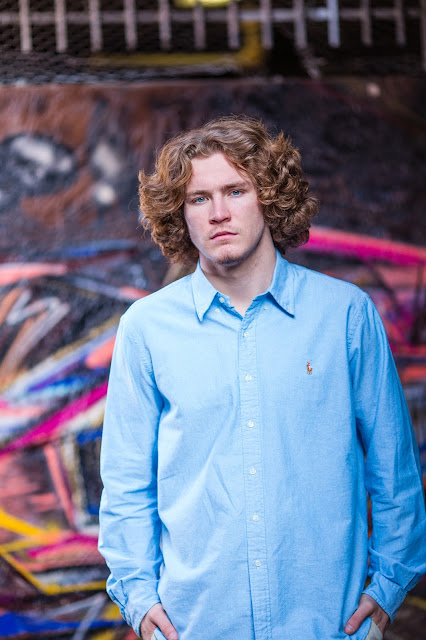Answer briefly with one word or phrase:
What is the length of the subject's hair?

Shoulder-length